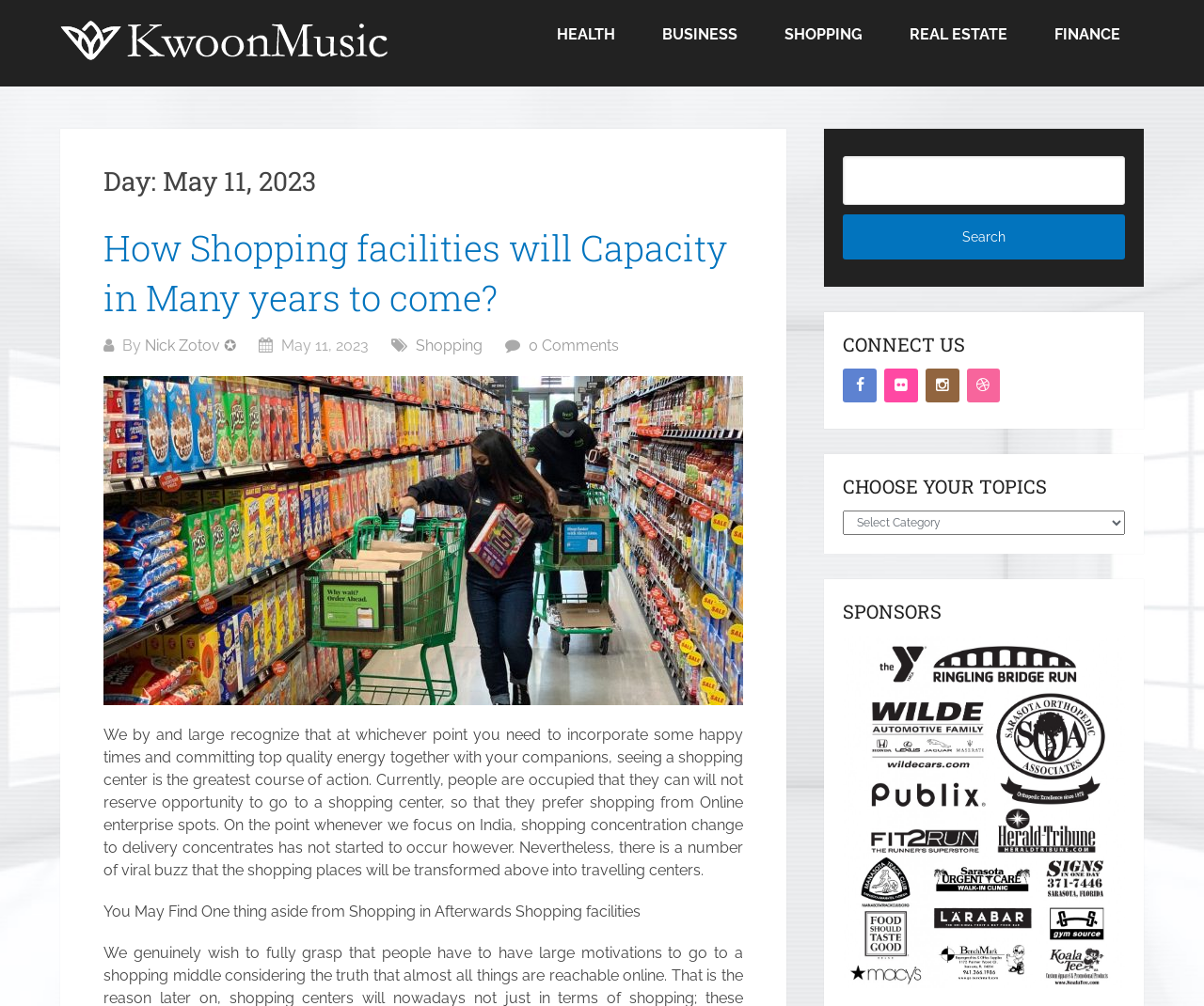Could you indicate the bounding box coordinates of the region to click in order to complete this instruction: "View article about Shopping".

[0.345, 0.334, 0.401, 0.352]